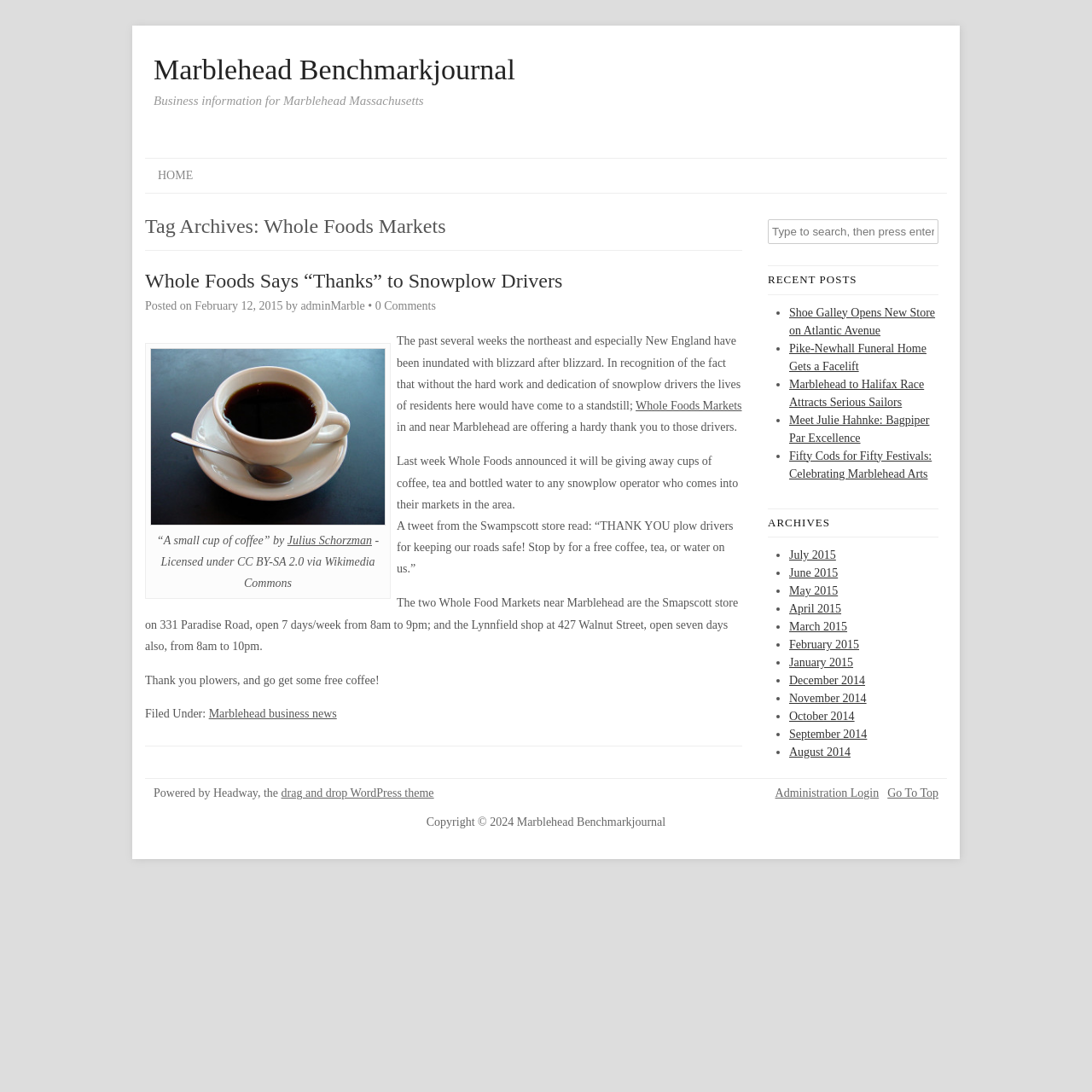What is the category of the article?
Answer the question in as much detail as possible.

The article is categorized under 'Marblehead business news' as indicated by the 'Filed Under' section at the bottom of the webpage.